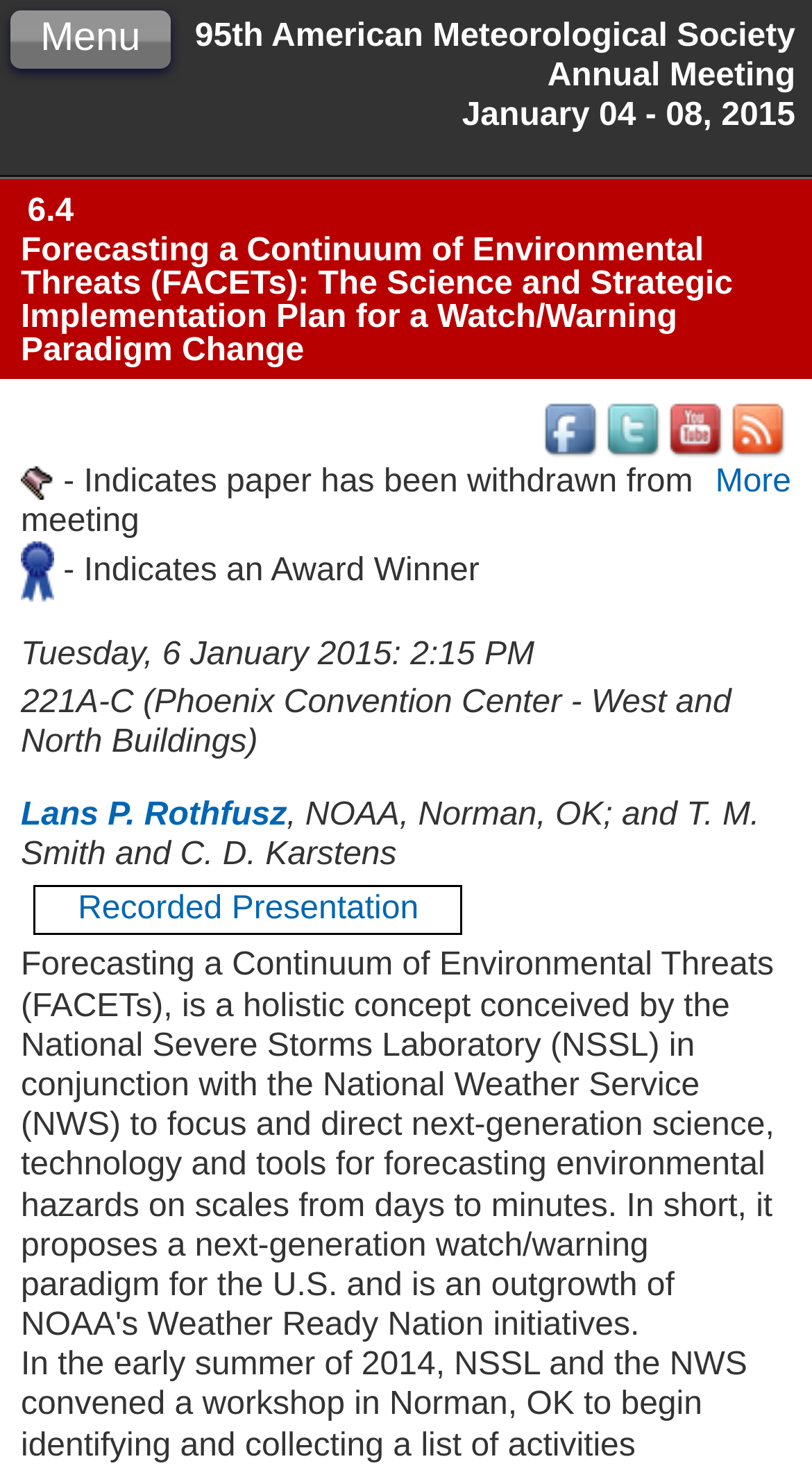Please identify the bounding box coordinates of the element that needs to be clicked to perform the following instruction: "View the Recorded Presentation".

[0.042, 0.603, 0.569, 0.637]